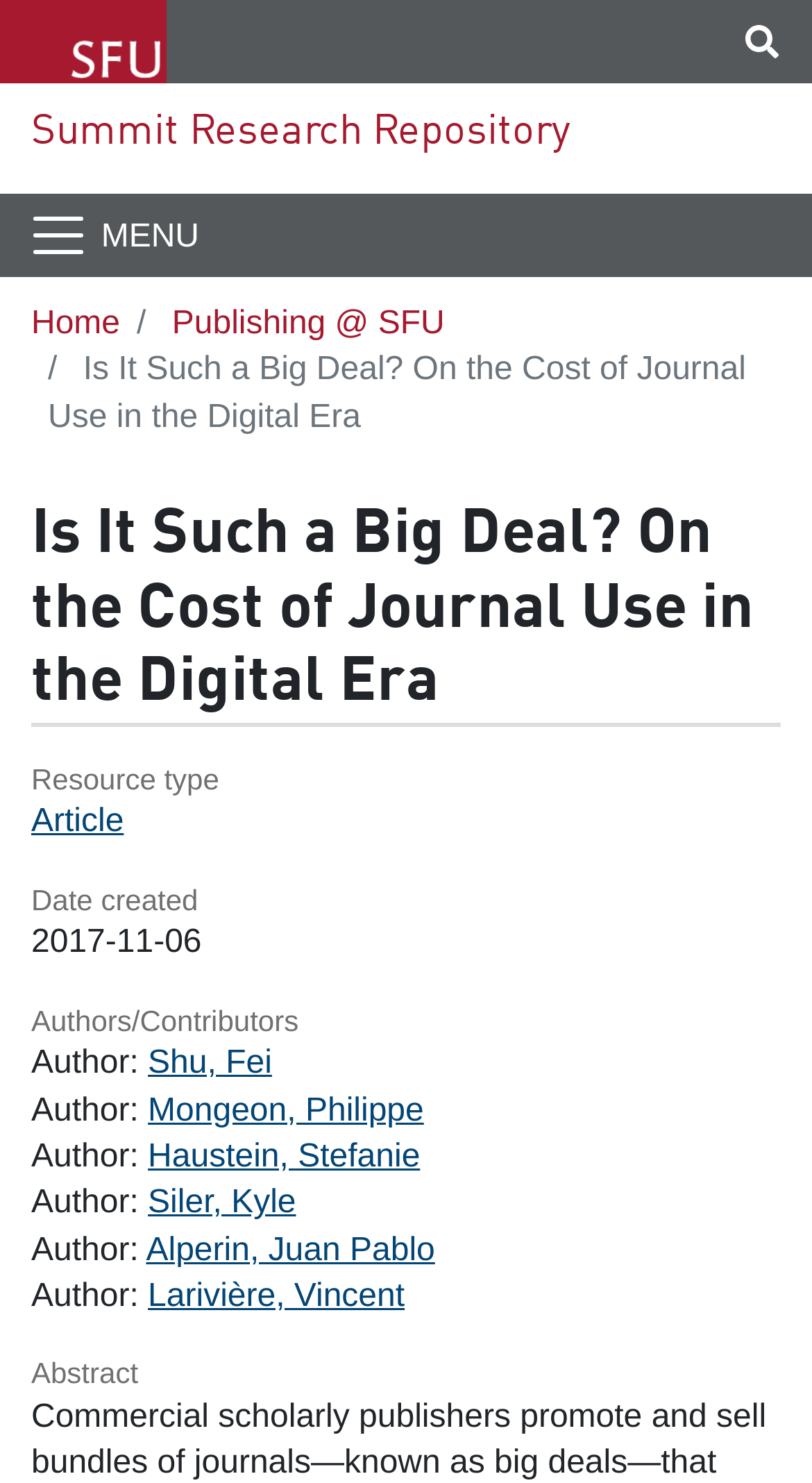When was the article created?
Based on the image, give a concise answer in the form of a single word or short phrase.

2017-11-06